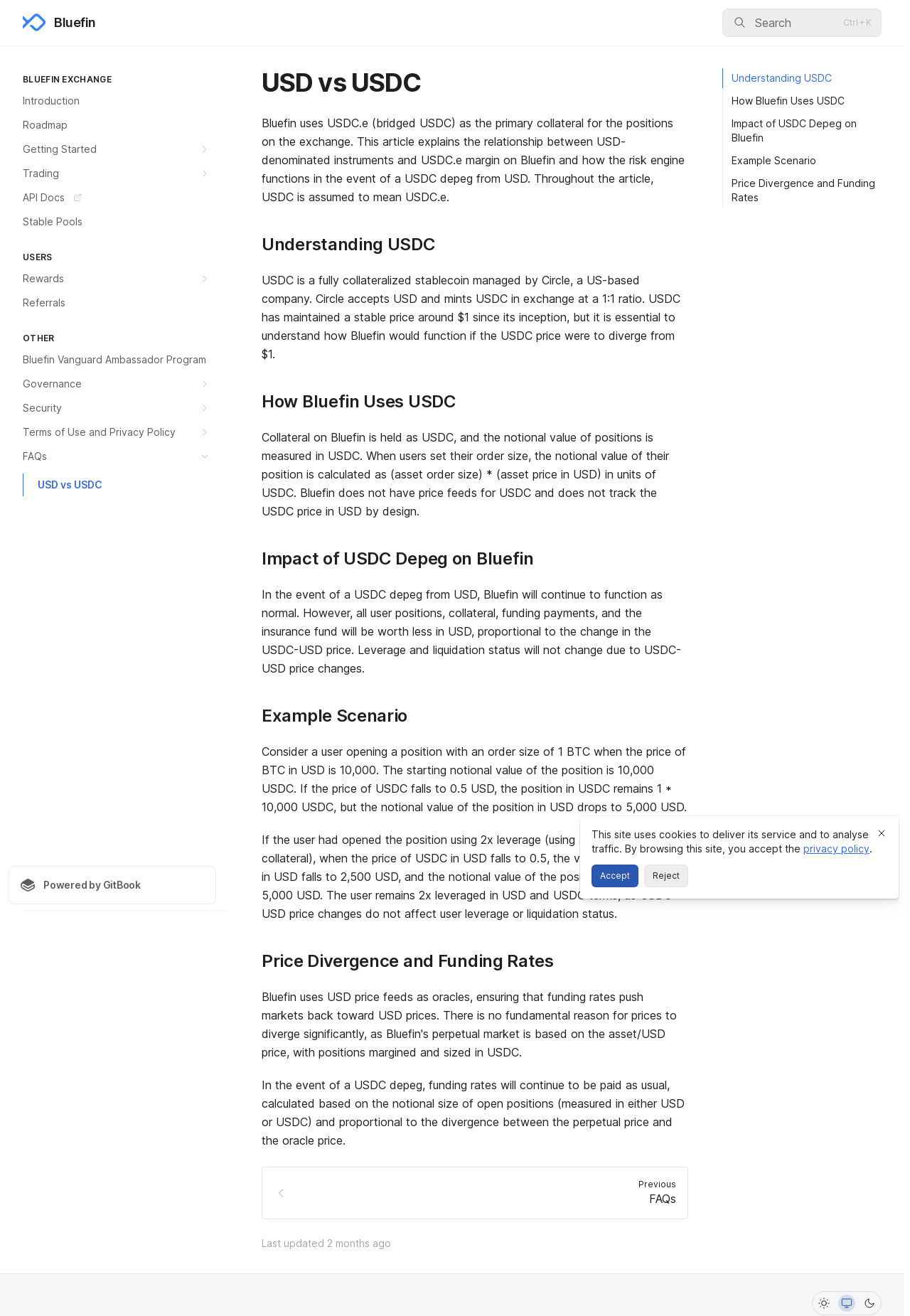Show me the bounding box coordinates of the clickable region to achieve the task as per the instruction: "View 'USD vs USDC' article".

[0.026, 0.36, 0.238, 0.377]